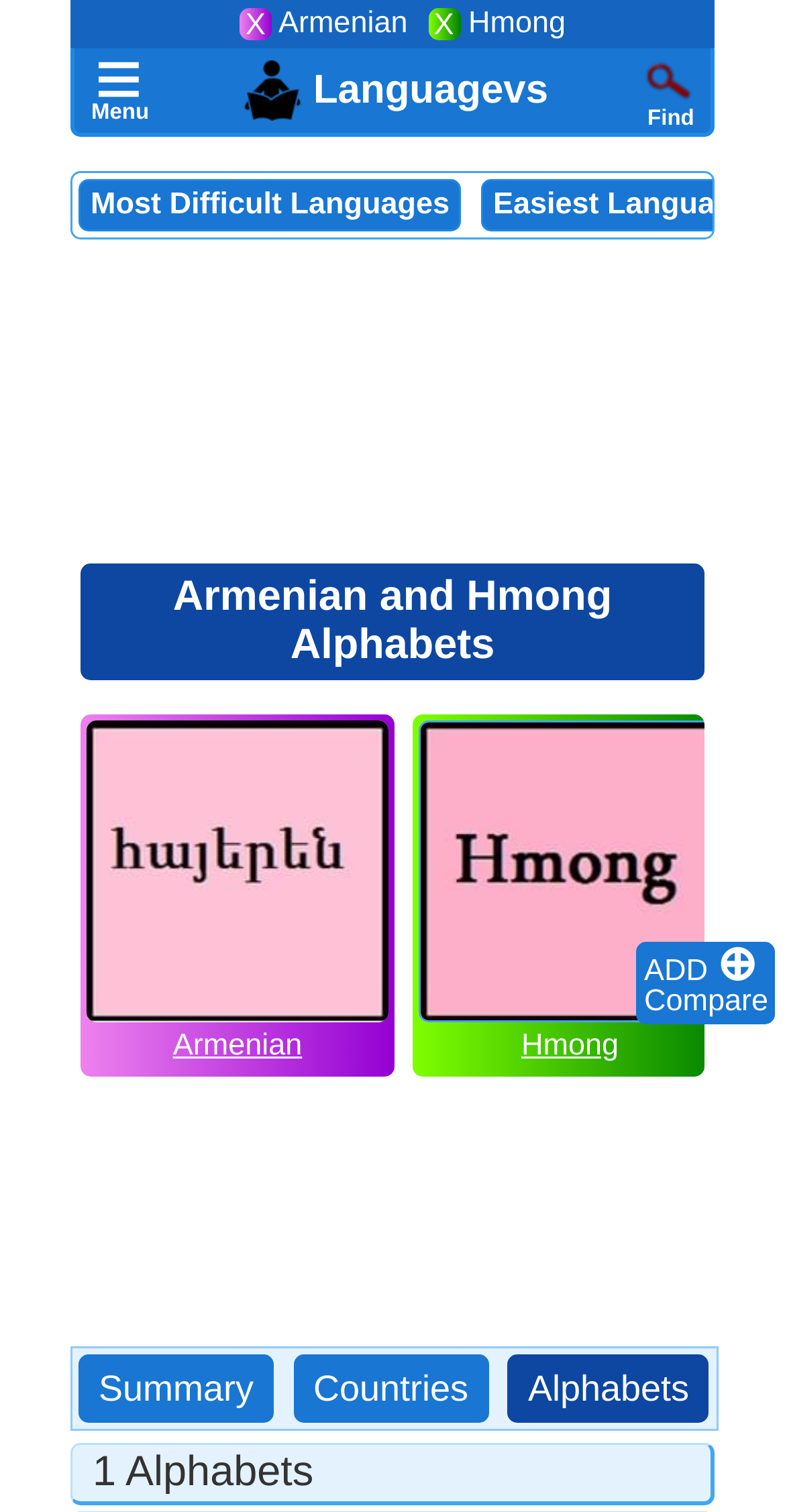Give a detailed account of the webpage's layout and content.

This webpage appears to be a comparison page between the Armenian and Hmong languages. At the top right corner, there is a menu icon represented by the symbol '≡'. Below it, there is a link to "Compare Languages Image Languagevs" accompanied by an image. On the top right side, there is a search icon and a "Find" button.

The main content of the page is divided into two sections, one for Armenian and one for Hmong. The Armenian section is located on the left side, featuring an image of the Armenian alphabet, a link to "Armenian", and a heading that reads "Armenian and Hmong Alphabets". The Hmong section is located on the right side, featuring an image of the Hmong alphabet, a link to "Hmong", and the same heading.

There are two advertisements on the page, one located in the middle and the other at the bottom. The bottom advertisement is larger and takes up more space.

At the bottom of the page, there are three links: "Summary", "Countries", and "Alphabets". Above these links, there is a text that reads "1 Alphabets". There are also two buttons, "Remove Armenian!" and "Remove Hmong!", located above the Armenian and Hmong sections, respectively.